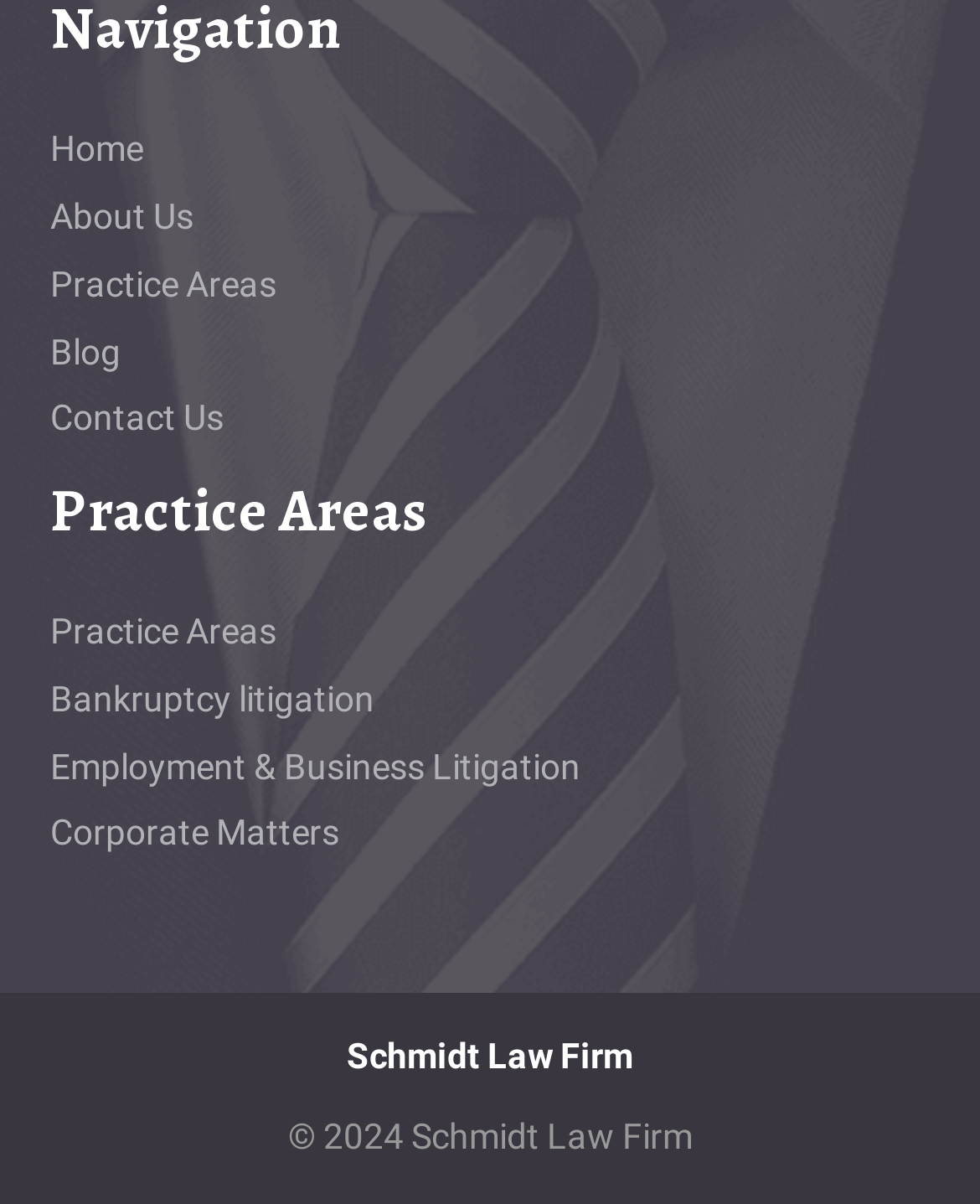Provide the bounding box coordinates of the HTML element described by the text: "Employment & Business Litigation". The coordinates should be in the format [left, top, right, bottom] with values between 0 and 1.

[0.051, 0.613, 0.949, 0.663]